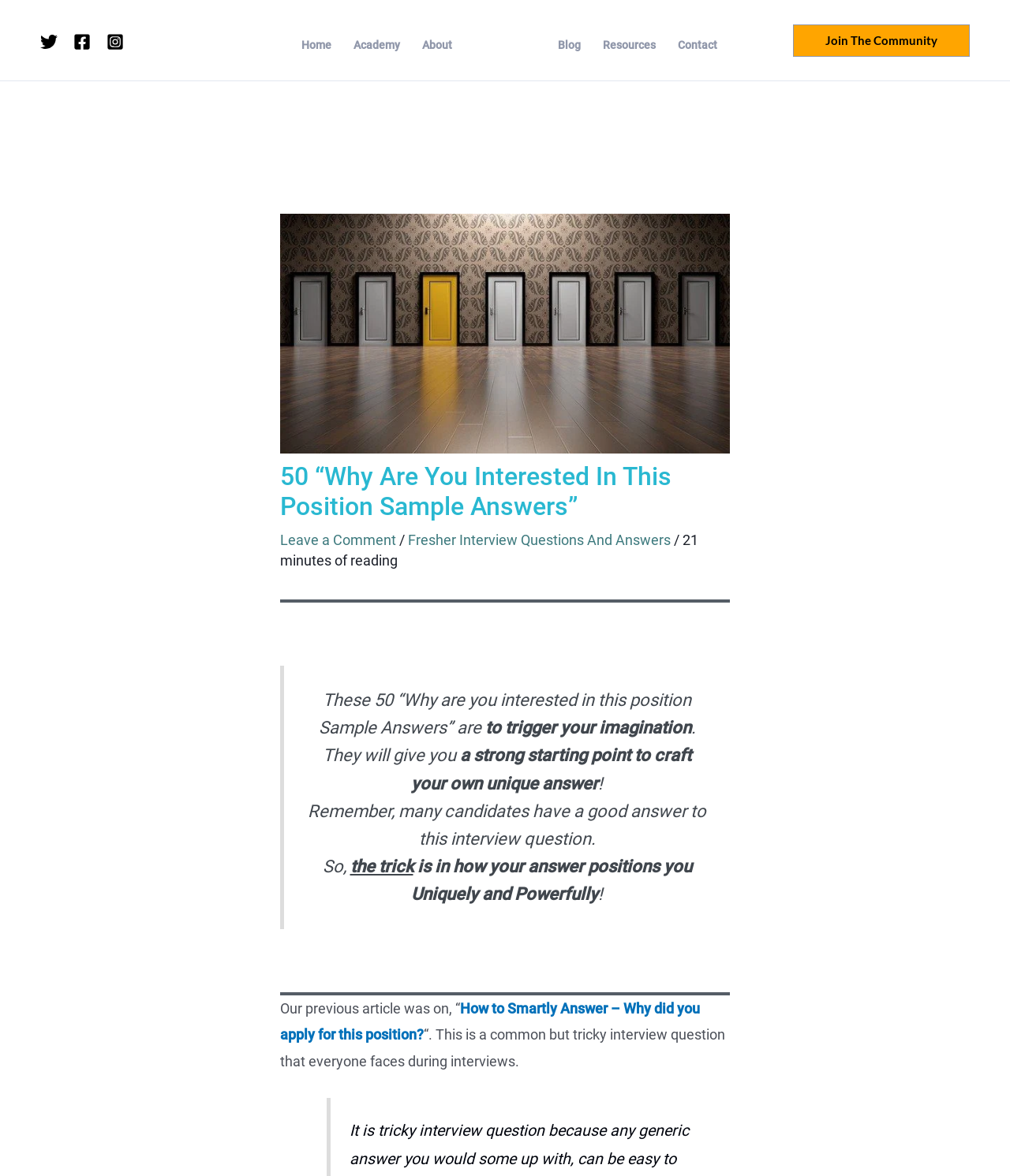Locate the bounding box coordinates of the clickable area to execute the instruction: "Leave a comment". Provide the coordinates as four float numbers between 0 and 1, represented as [left, top, right, bottom].

[0.277, 0.452, 0.392, 0.466]